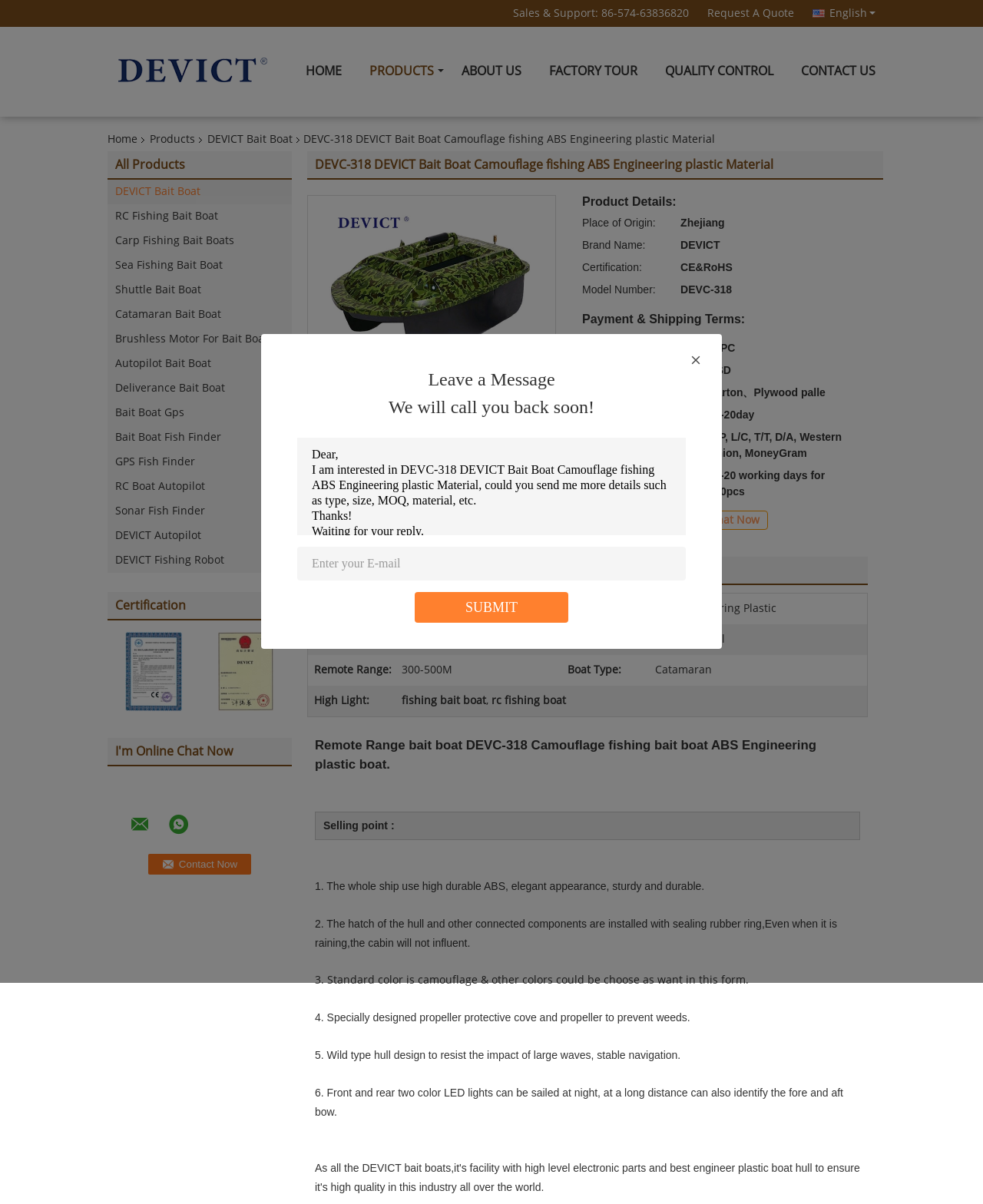Find the bounding box coordinates for the UI element whose description is: "Brushless Motor For Bait Boat". The coordinates should be four float numbers between 0 and 1, in the format [left, top, right, bottom].

[0.109, 0.272, 0.297, 0.292]